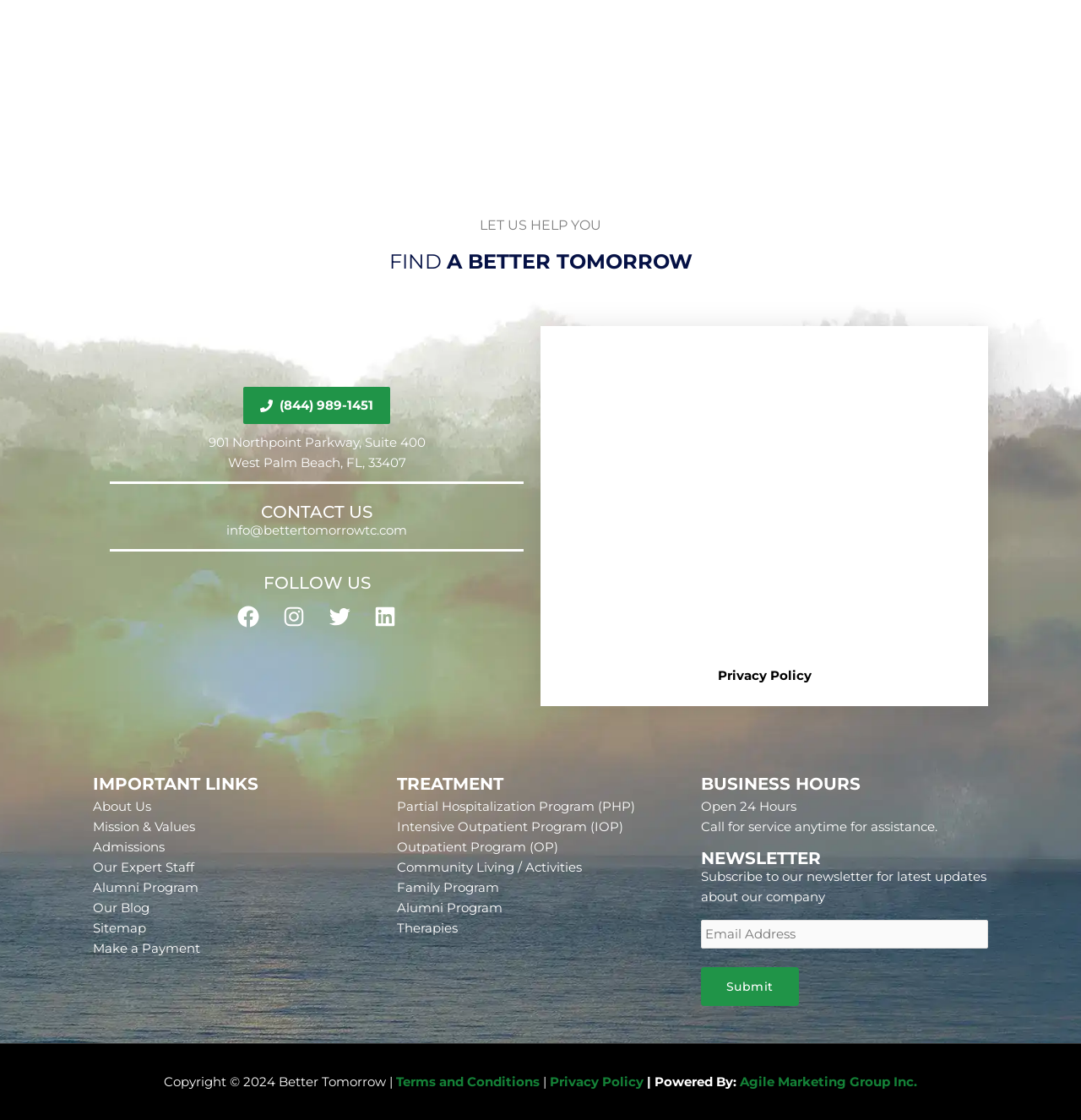Determine the bounding box coordinates of the clickable element to complete this instruction: "Call the phone number". Provide the coordinates in the format of four float numbers between 0 and 1, [left, top, right, bottom].

[0.225, 0.346, 0.361, 0.379]